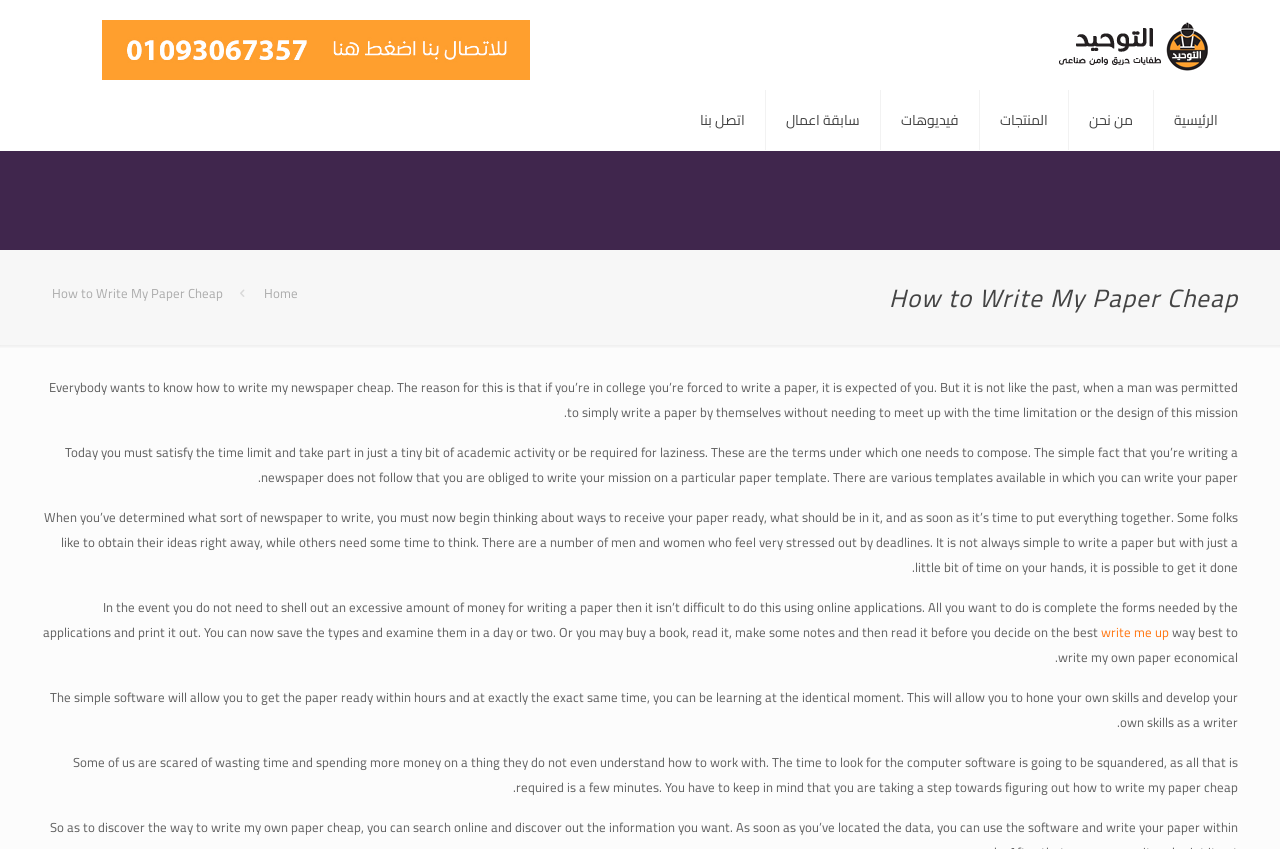What is the purpose of the online applications mentioned?
Please look at the screenshot and answer in one word or a short phrase.

To write a paper